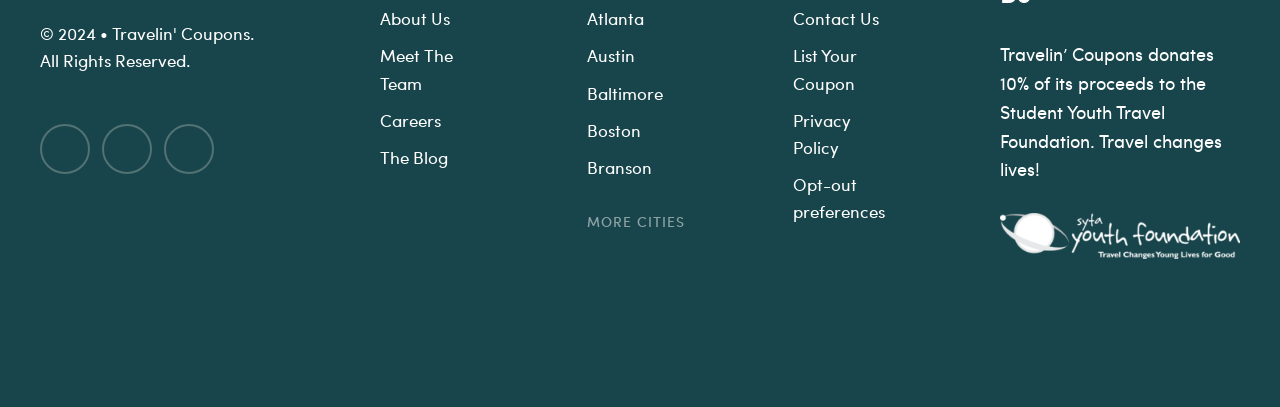How many social media links are there? Refer to the image and provide a one-word or short phrase answer.

3